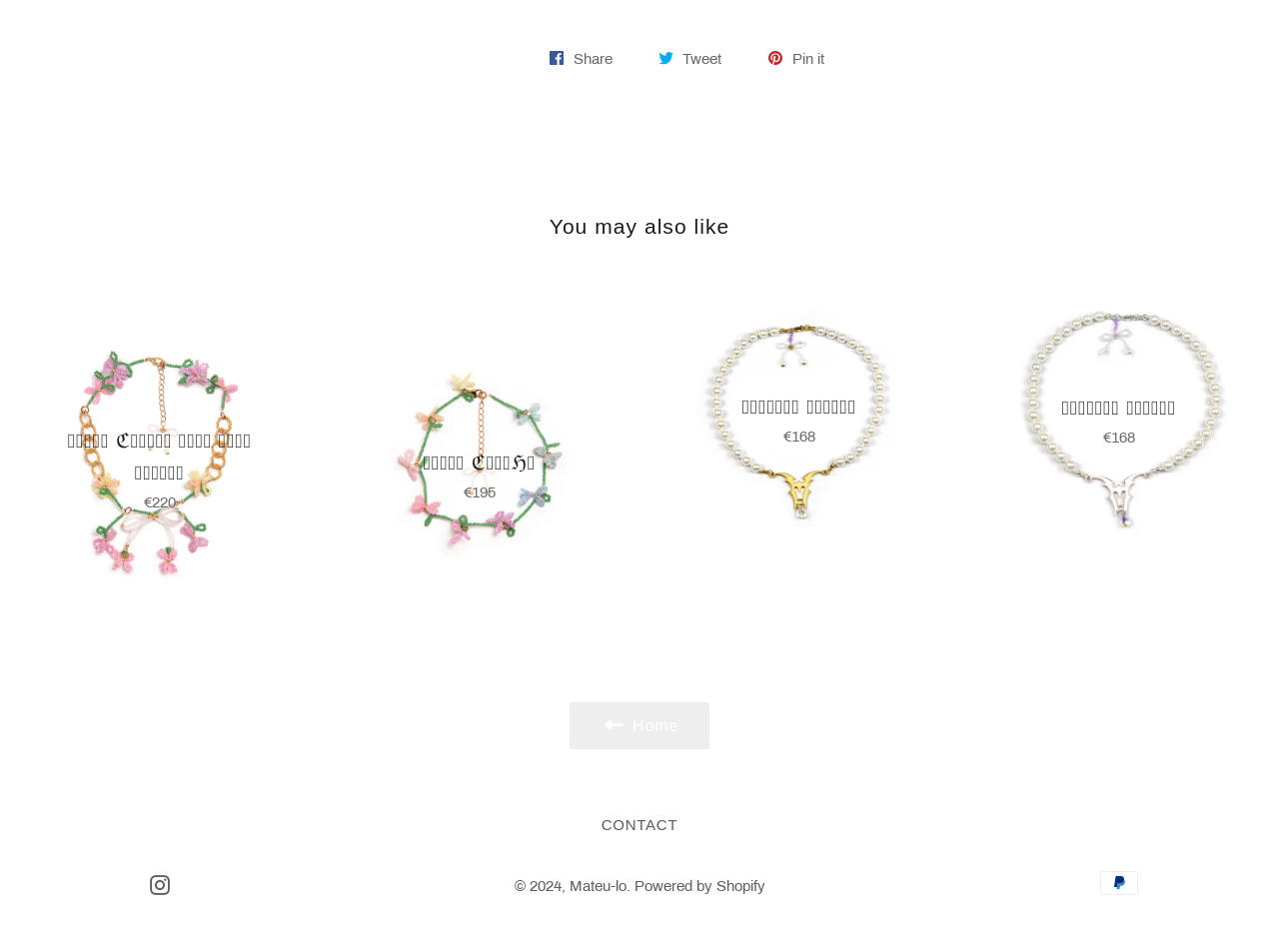Please identify the bounding box coordinates of the clickable area that will fulfill the following instruction: "Contact us". The coordinates should be in the format of four float numbers between 0 and 1, i.e., [left, top, right, bottom].

[0.454, 0.85, 0.546, 0.883]